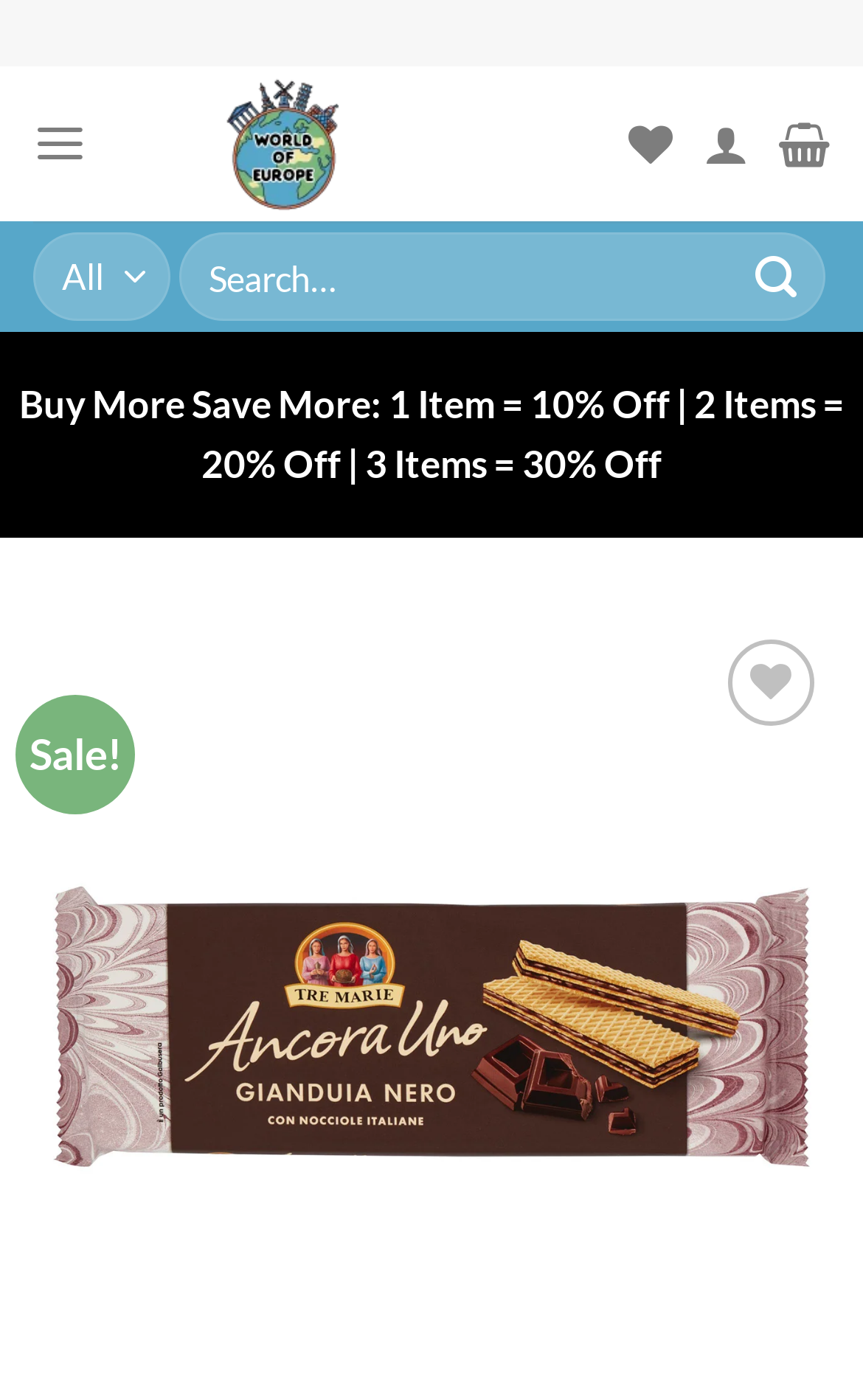Answer the following inquiry with a single word or phrase:
How many navigation buttons are there below the search bar?

2